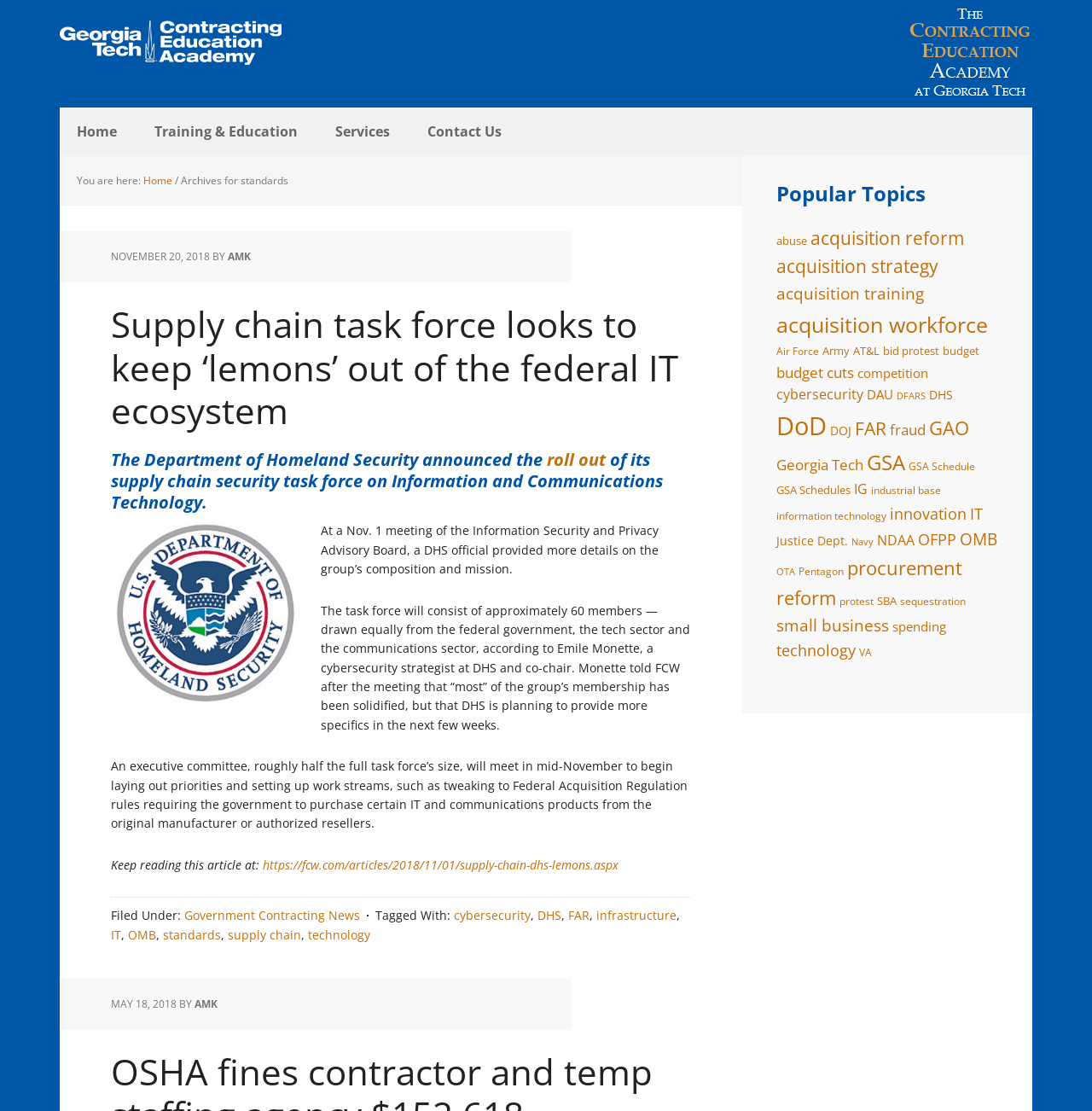What is the name of the author of the article 'Supply chain task force looks to keep ‘lemons’ out of the federal IT ecosystem'?
Please provide a single word or phrase as your answer based on the image.

AMK